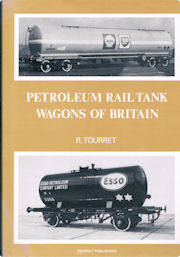What is the dominant color of the book's cover background?
Please craft a detailed and exhaustive response to the question.

The dominant color of the book's cover background can be identified as golden, as described in the caption, which states that the two vintage black-and-white photographs of rail tank wagons are set against a 'striking golden background'.